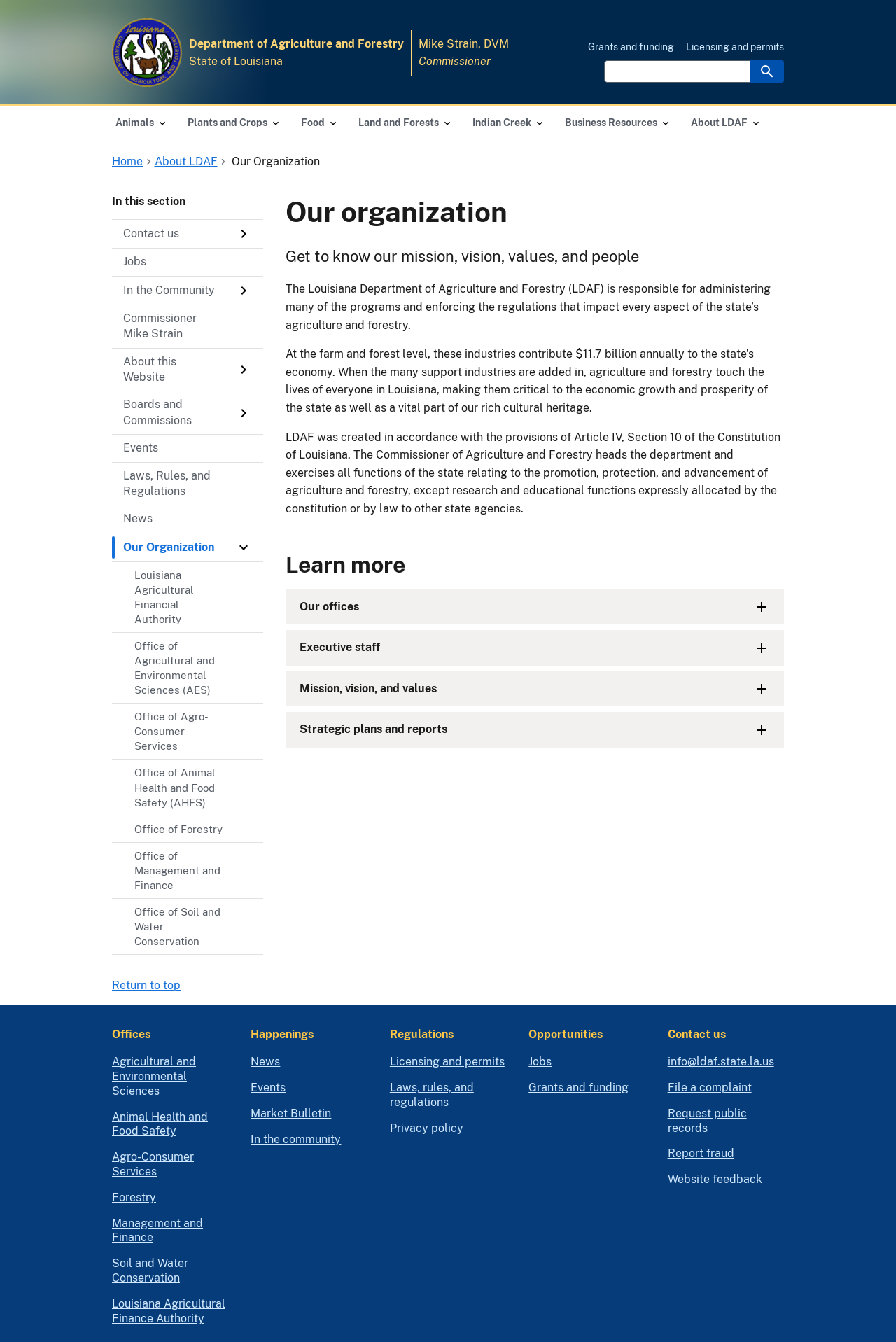What is the economic contribution of agriculture and forestry?
Provide an in-depth and detailed answer to the question.

I found the answer by reading the text 'At the farm and forest level, these industries contribute $11.7 billion annually to the state’s economy...' which mentions the economic contribution of agriculture and forestry.